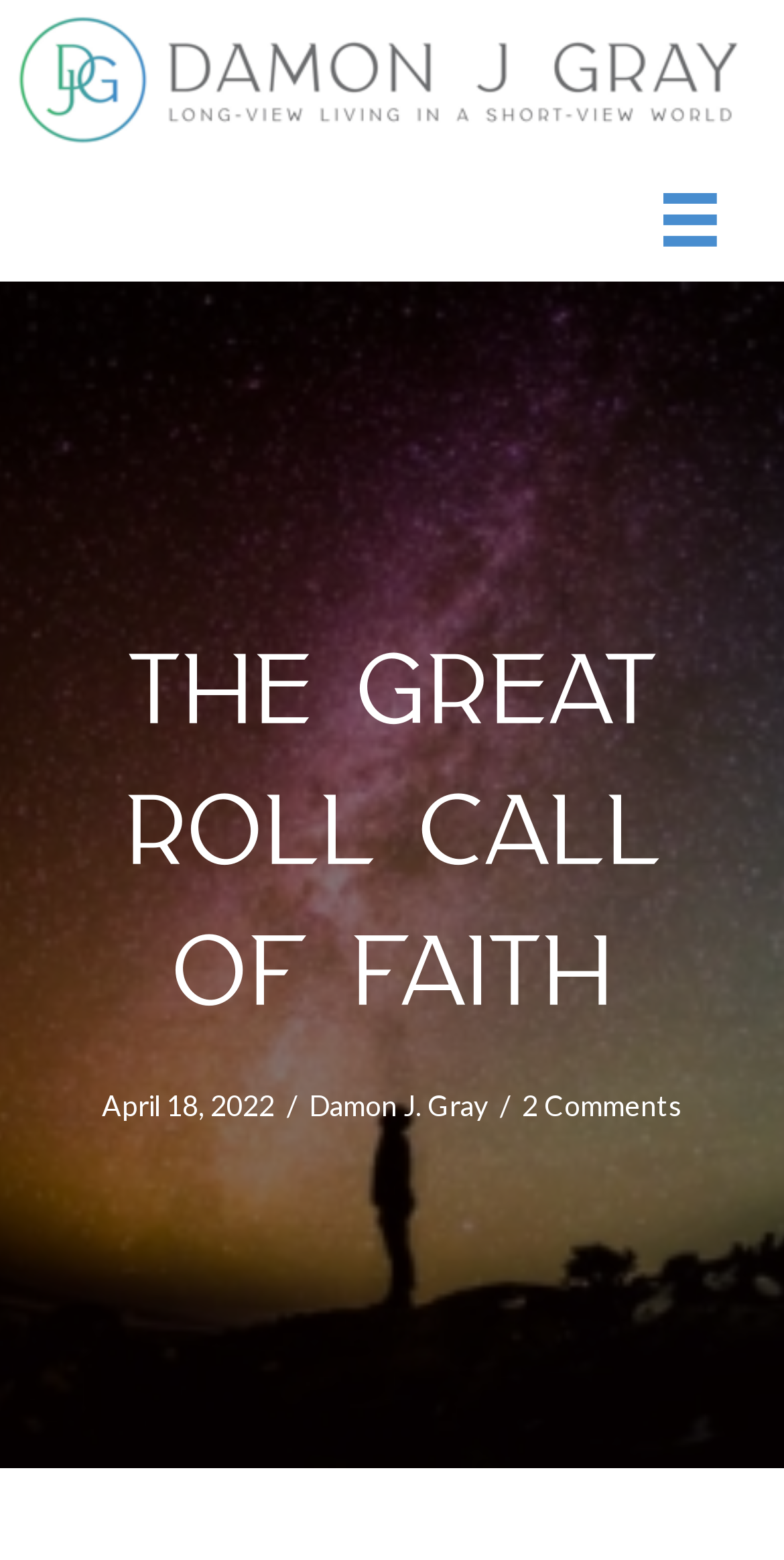Summarize the contents and layout of the webpage in detail.

The webpage is titled "The Great Roll Call of Faith - Damon J. Gray" and features a logo at the top left corner, spanning the entire width of the page. Below the logo, there is a menu button located at the top right corner. 

The main content of the webpage is headed by a prominent title "THE GREAT ROLL CALL OF FAITH" situated roughly at the top third of the page, taking up most of the width. 

Underneath the title, there is a section containing a date "April 18, 2022" on the left, followed by a forward slash, and then the author's name "Damon J. Gray" on the right. This section is positioned roughly at the middle of the page.